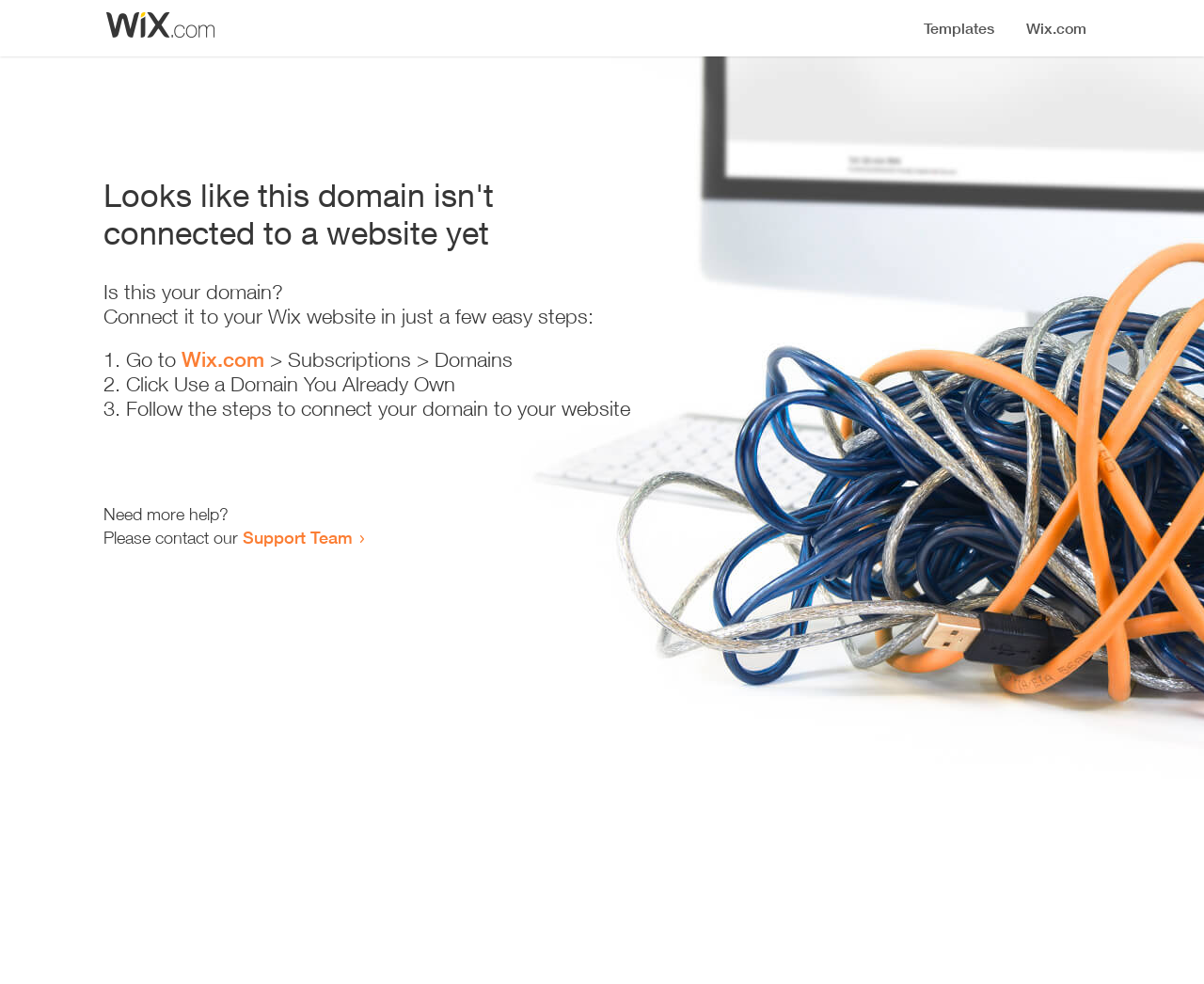Please provide a comprehensive answer to the question below using the information from the image: How many steps are required to connect the domain?

The webpage provides a list of steps to connect the domain, which includes '1. Go to Wix.com > Subscriptions > Domains', '2. Click Use a Domain You Already Own', and '3. Follow the steps to connect your domain to your website'. Therefore, there are 3 steps required to connect the domain.